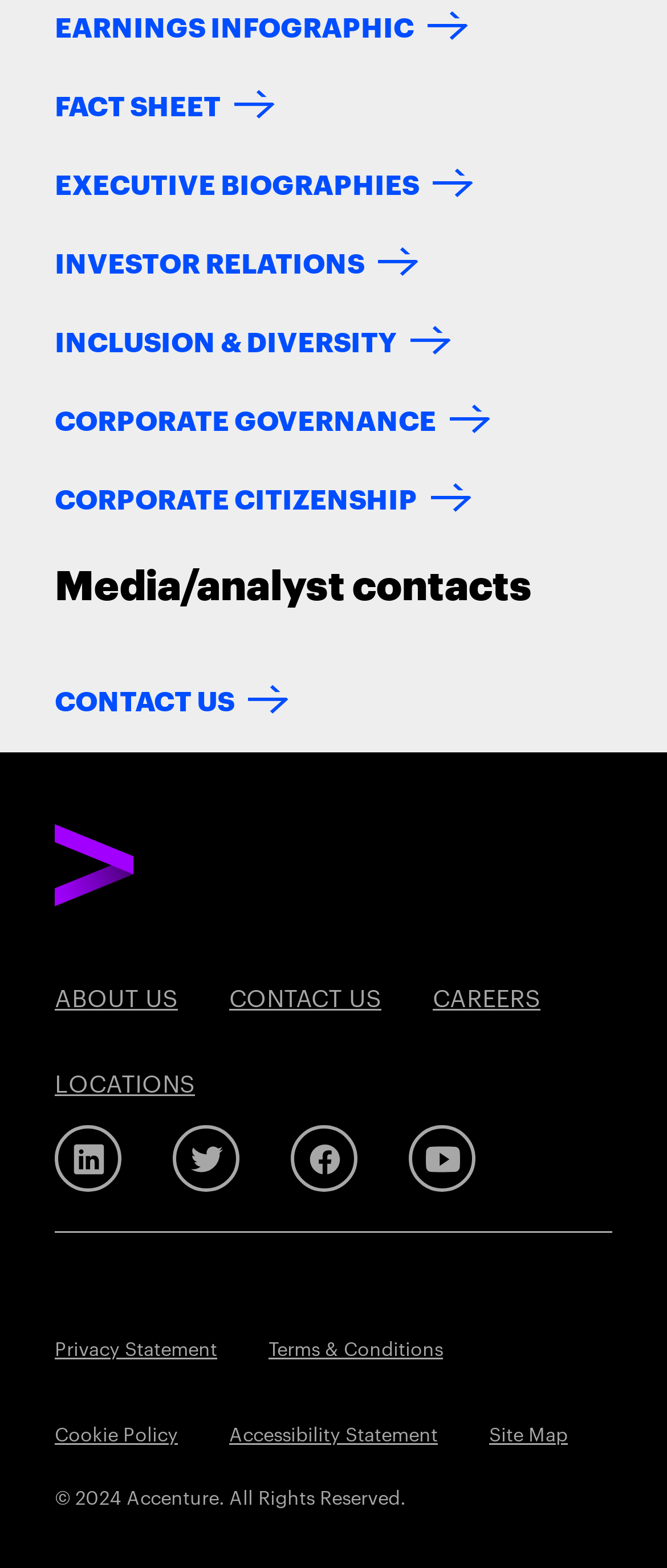By analyzing the image, answer the following question with a detailed response: How many links are there under 'About Us'?

I looked at the links that are grouped together under the 'About Us' section. There are 7 links, which are 'EARNINGS INFOGRAPHIC', 'FACT SHEET', 'EXECUTIVE BIOGRAPHIES', 'INVESTOR RELATIONS', 'INCLUSION & DIVERSITY', 'CORPORATE GOVERNANCE', and 'CORPORATE CITIZENSHIP'.